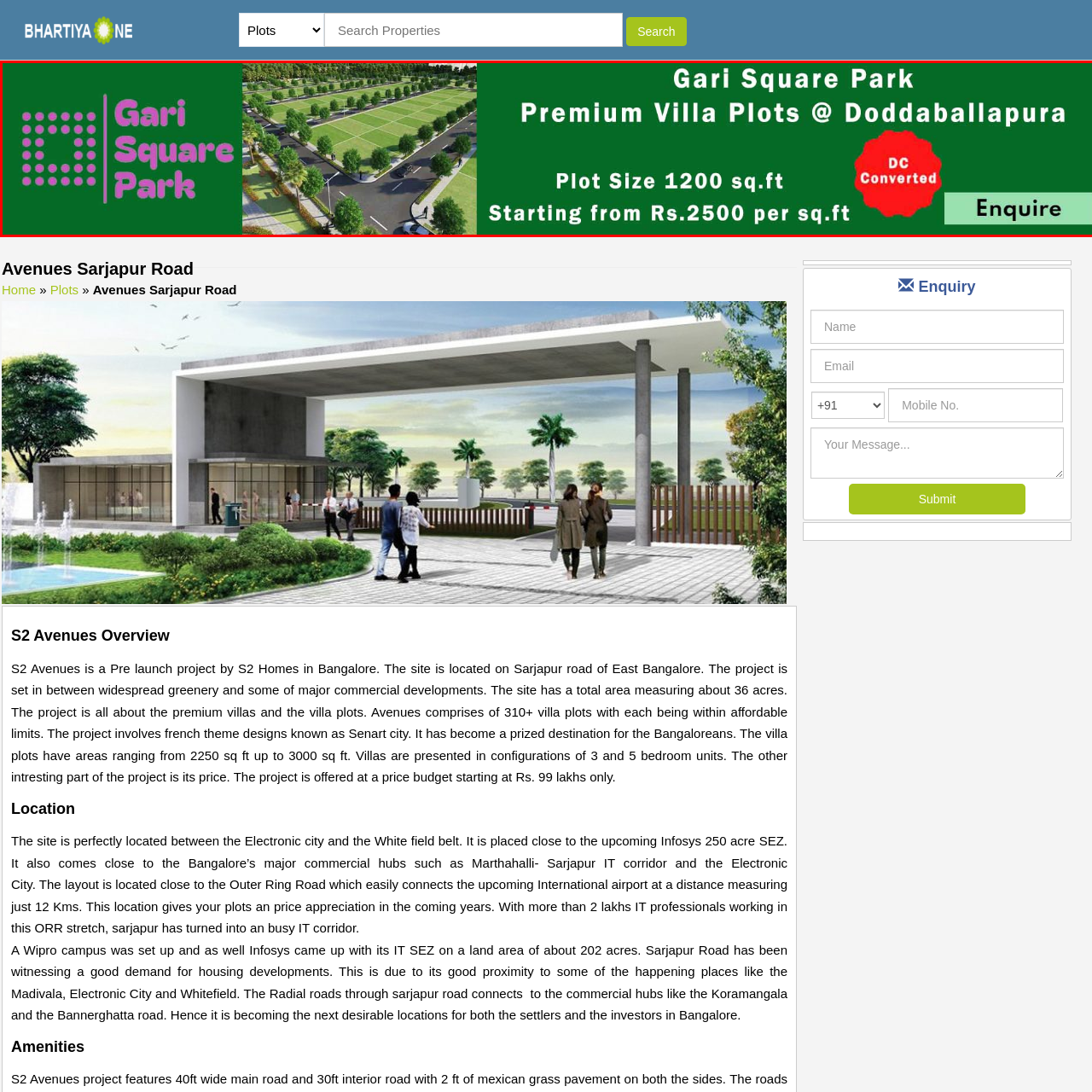Give a comprehensive description of the picture highlighted by the red border.

**Caption:** 

Discover Gari Square Park, an exclusive opportunity to invest in premium villa plots located in Doddaballapura. This visually striking image highlights the expansive layout designed for future residents, showcasing neat, green landscaping, and roadways. Each plot is generously sized at 1200 square feet, starting from an attractive price of Rs. 2500 per square foot. The project is designated as 'DC Converted', ensuring clear titles and hassle-free ownership. For prospective buyers and investors, the image invites you to inquire further and explore this flourishing community surrounded by nature.